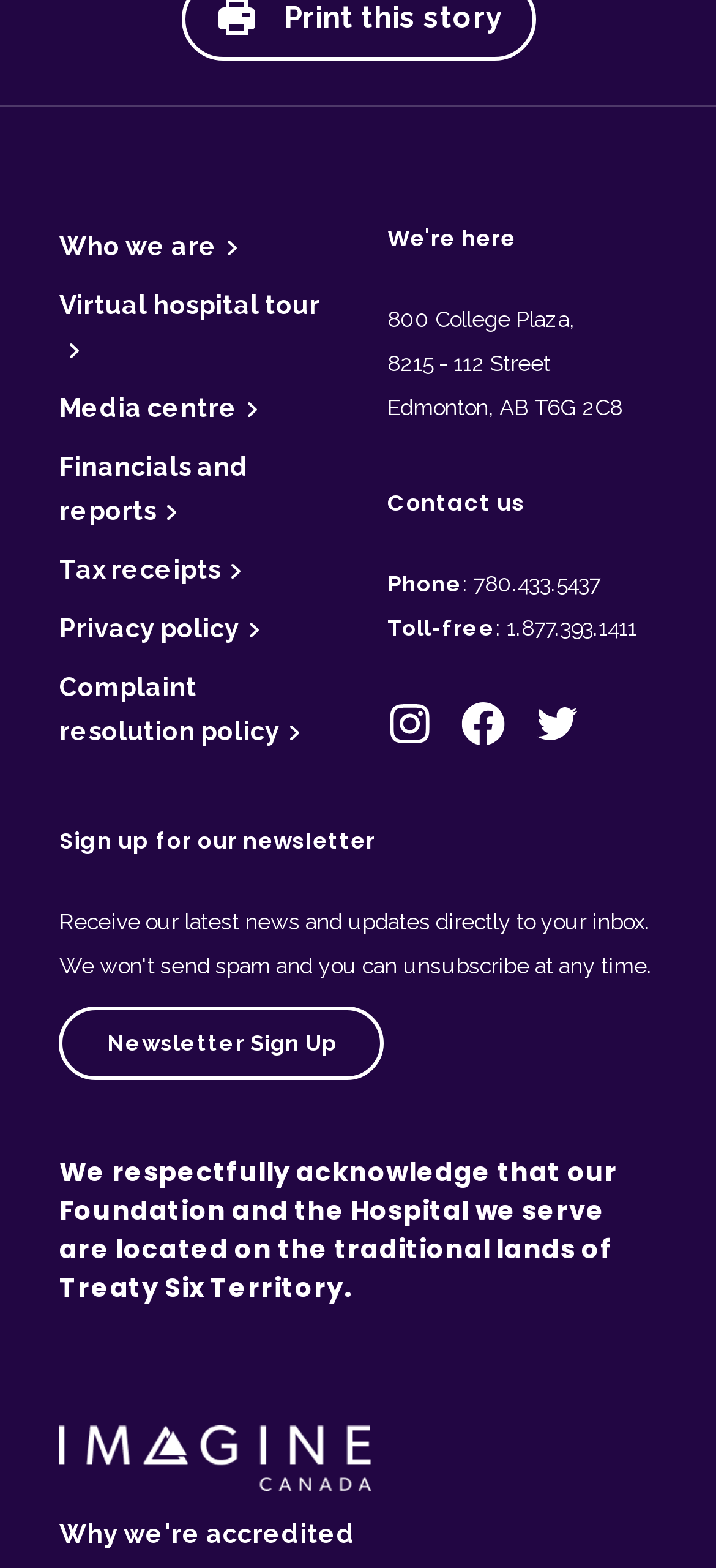Highlight the bounding box coordinates of the region I should click on to meet the following instruction: "Click Why we're accredited".

[0.083, 0.965, 0.917, 0.993]